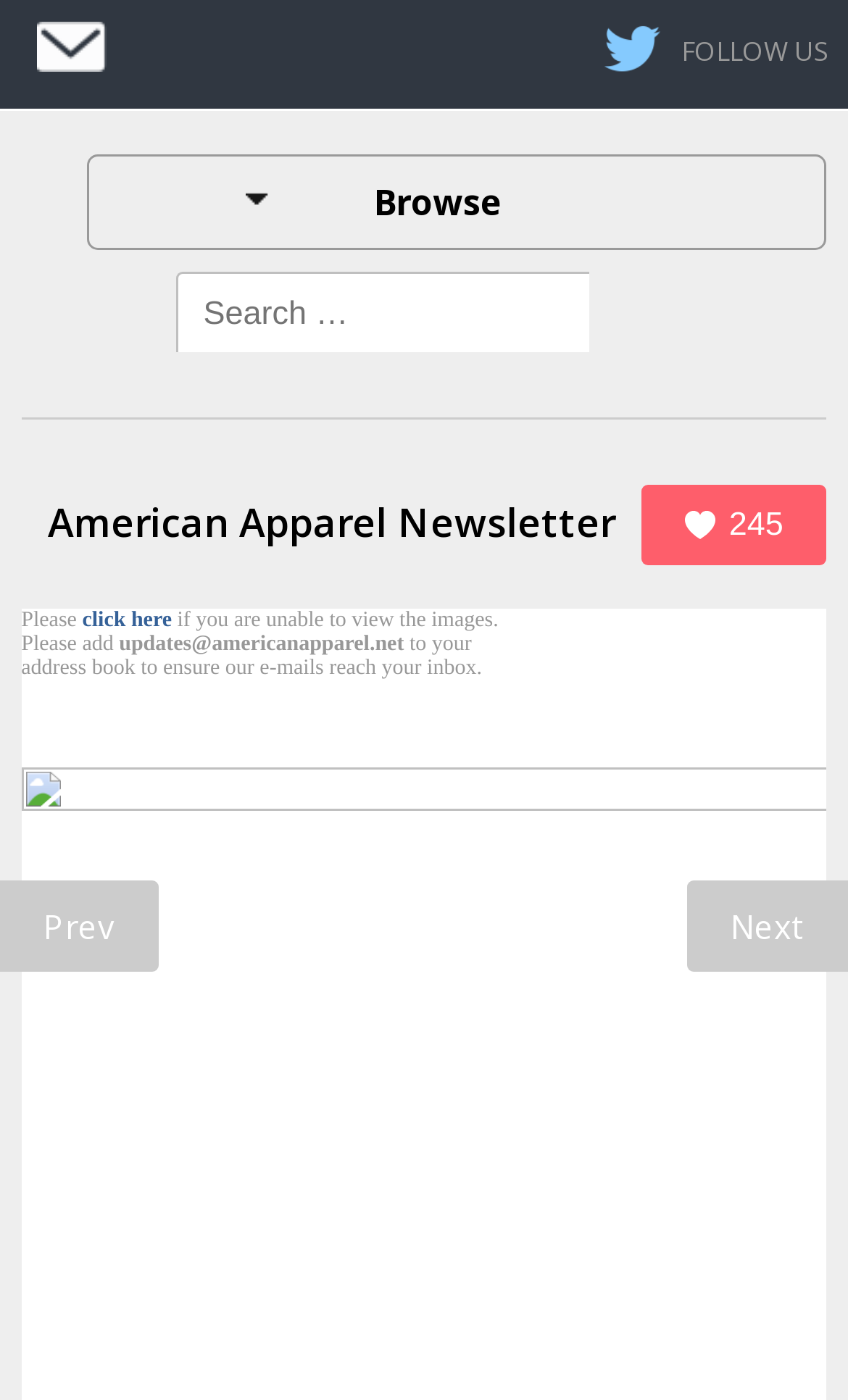Given the description "Computer Software & Hardware", provide the bounding box coordinates of the corresponding UI element.

[0.206, 0.738, 0.624, 0.806]